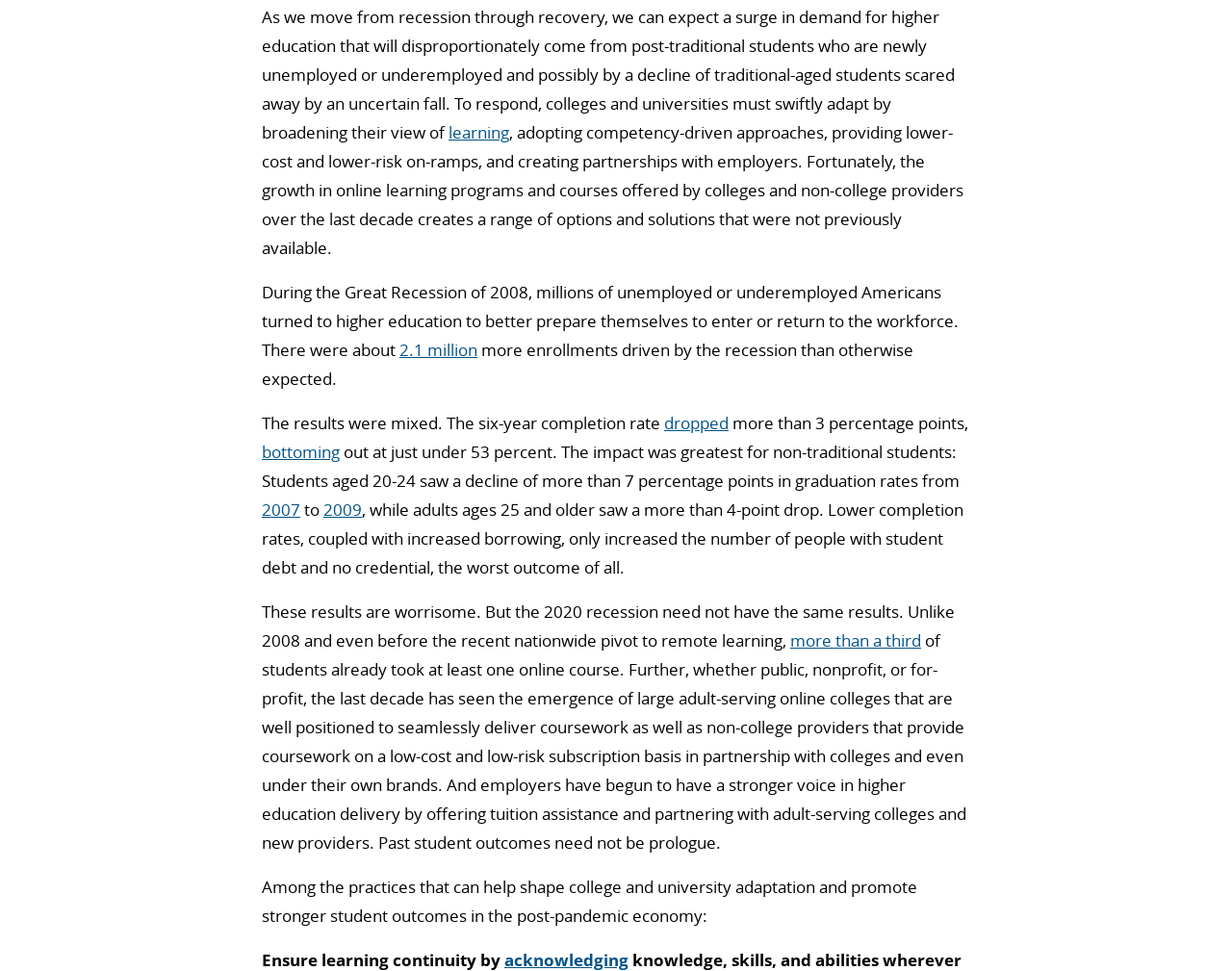Utilize the details in the image to thoroughly answer the following question: What was the impact of the 2008 recession on graduation rates?

The article states that 'the results were mixed' in terms of the impact of the 2008 recession on graduation rates, with a decline in completion rates for non-traditional students and an increase in student debt.